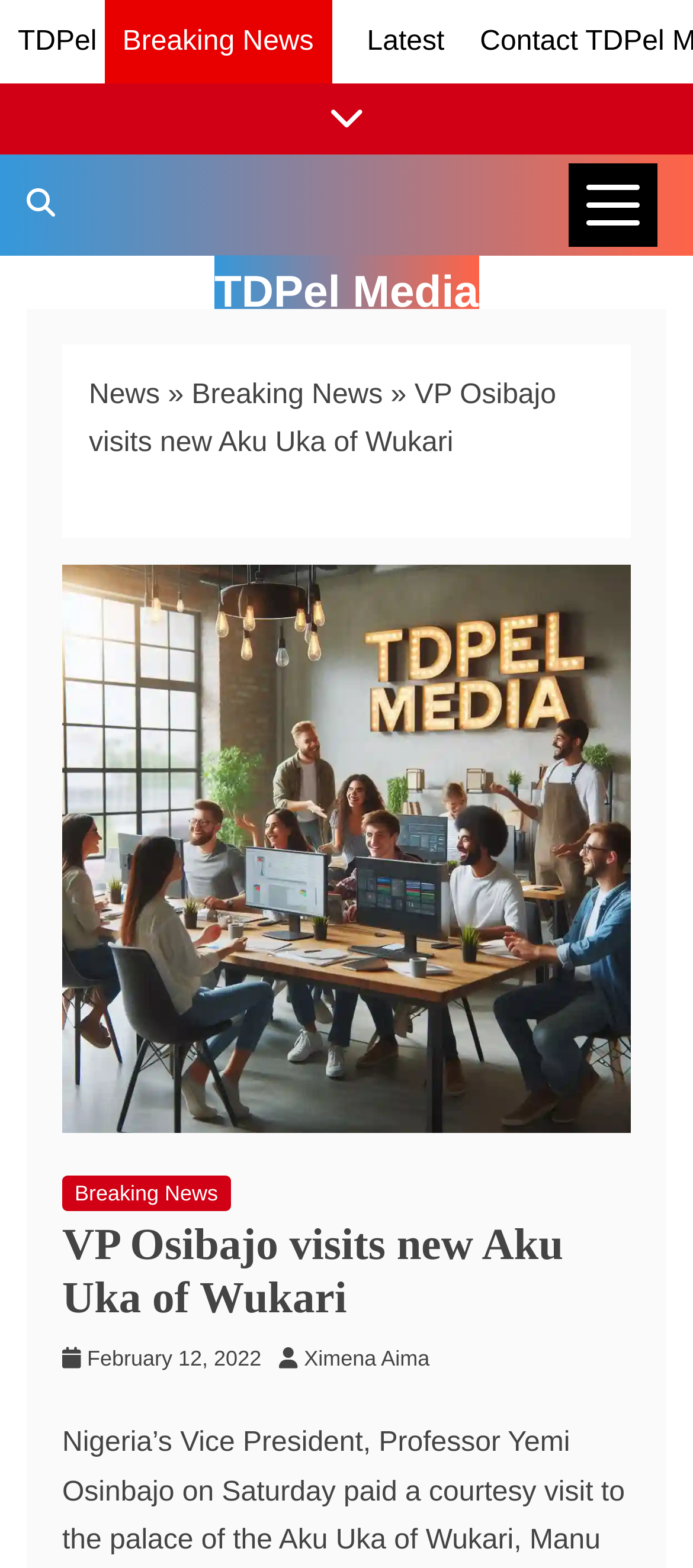Provide the bounding box coordinates for the area that should be clicked to complete the instruction: "show news links".

[0.0, 0.053, 1.0, 0.099]